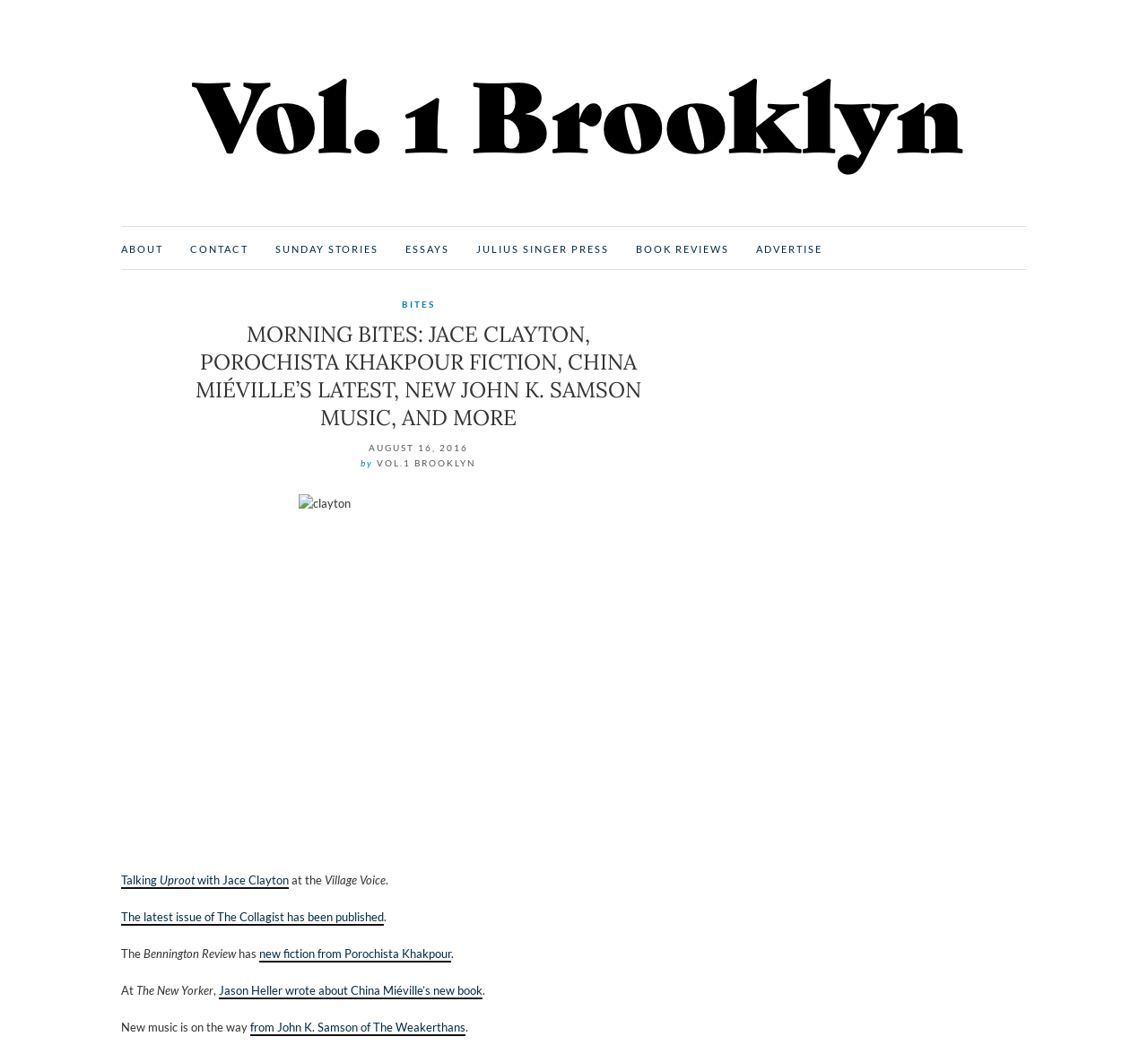Generate a comprehensive description of the webpage.

The webpage is a blog or news article page from Vol. 1 Brooklyn, with a prominent heading "Vol. 1 Brooklyn" at the top left corner. Below the heading, there are several links to different sections of the website, including "ABOUT", "CONTACT", "SUNDAY STORIES", "ESSAYS", "JULIUS SINGER PRESS", "BOOK REVIEWS", and "ADVERTISE".

The main content of the page is a collection of news articles or summaries, titled "MORNING BITES: JACE CLAYTON, POROCHISTA KHAKPOUR FICTION, CHINA MIÉVILLE’S LATEST, NEW JOHN K. SAMSON MUSIC, AND MORE". This title is located at the top center of the page. Below the title, there is a timestamp "AUGUST 16, 2016" and the author "VOL.1 BROOKLYN".

The articles are arranged in a vertical list, with each article consisting of a brief summary and a link to the full article. The first article is about Jace Clayton, with an image of him on the left side. The article is titled "Talking Uproot with Jace Clayton" and is from the Village Voice. The second article is about the latest issue of The Collagist, and the third article is about new fiction from Porochista Khakpour in Bennington Review. The fourth article is about China Miéville’s new book, written by Jason Heller in The New Yorker. The last article is about new music from John K. Samson of The Weakerthans.

There are two images on the page, one of Jace Clayton and the other is the logo of Vol. 1 Brooklyn at the top left corner.